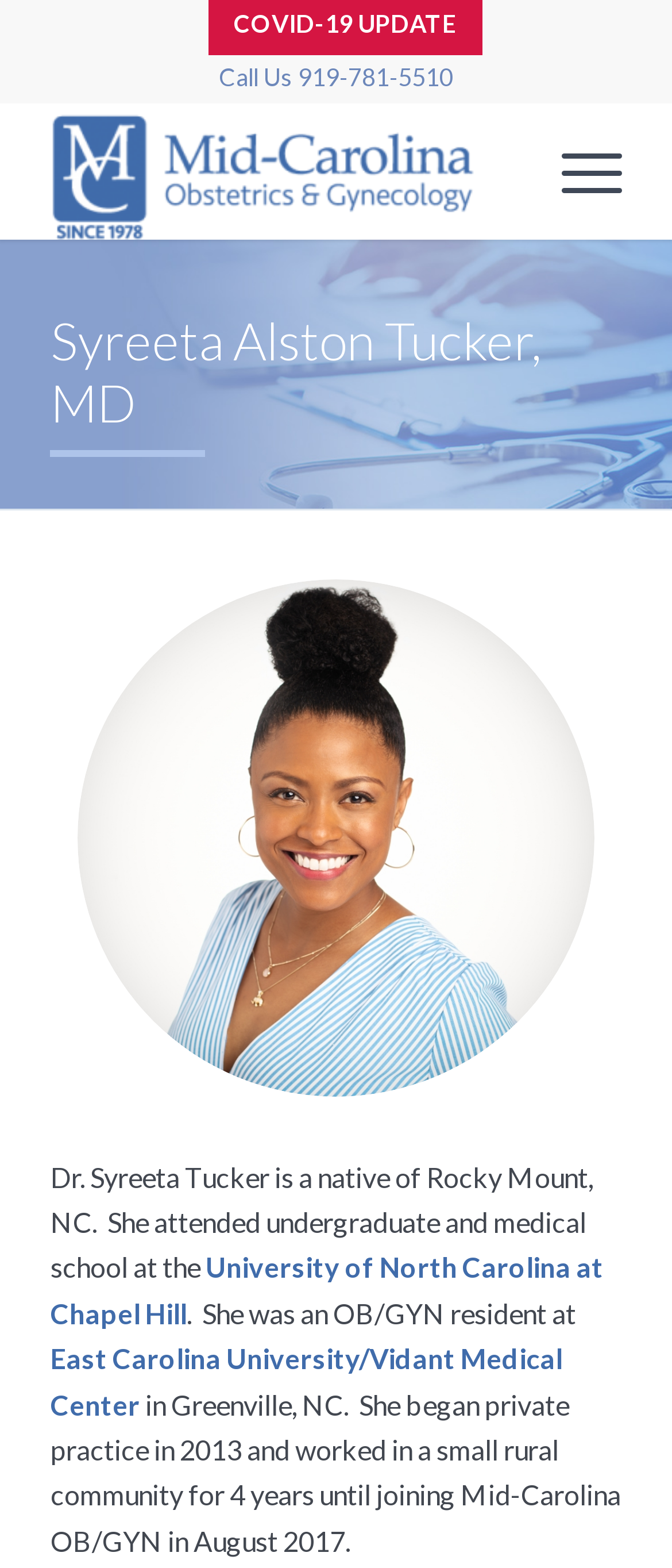Utilize the details in the image to give a detailed response to the question: What is the phone number to call?

I found the phone number by looking at the link element with the text '919-781-5510' which is located below the 'Call Us' static text.